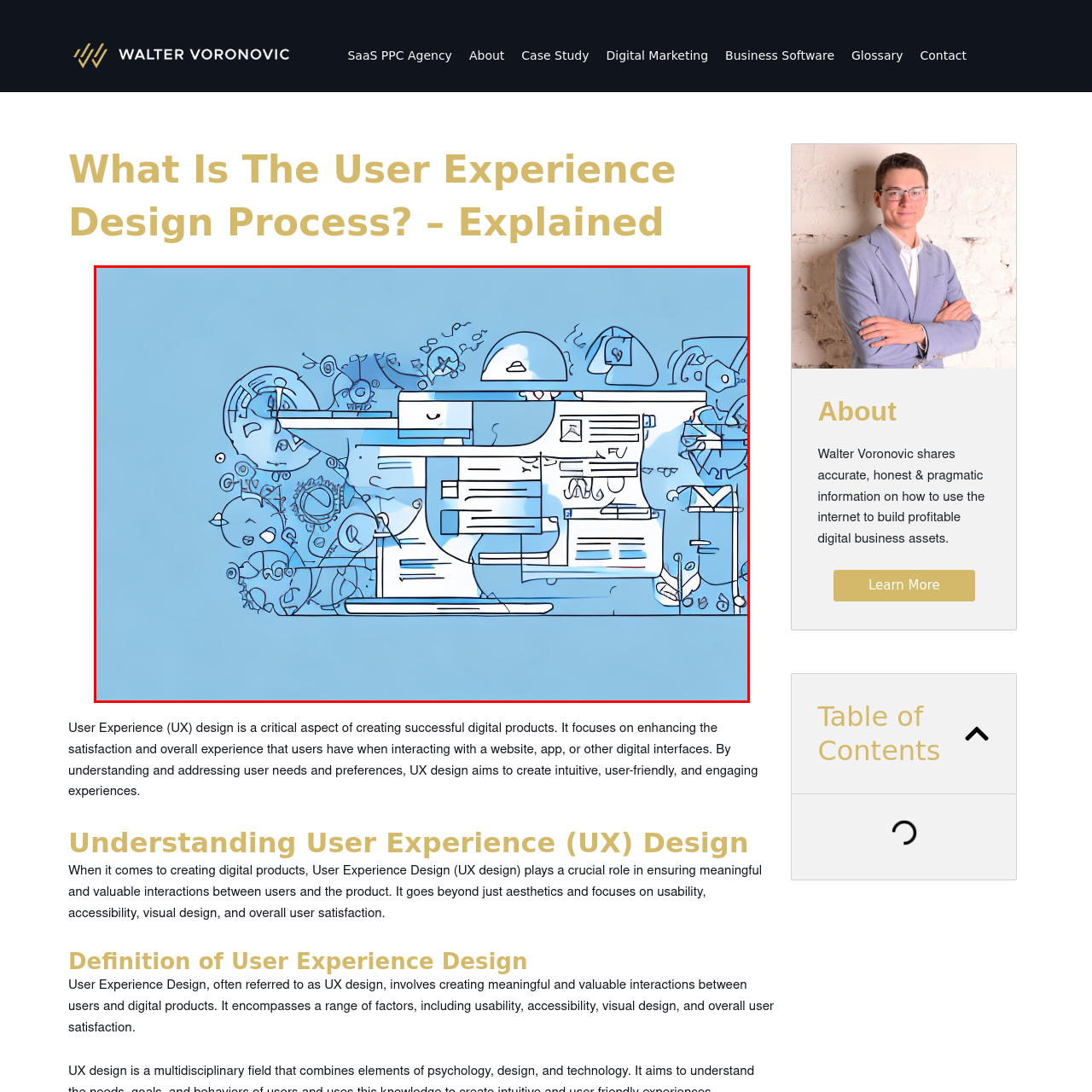Refer to the image marked by the red boundary and provide a single word or phrase in response to the question:
What is emphasized in the UX design philosophy?

Intuitive interactions